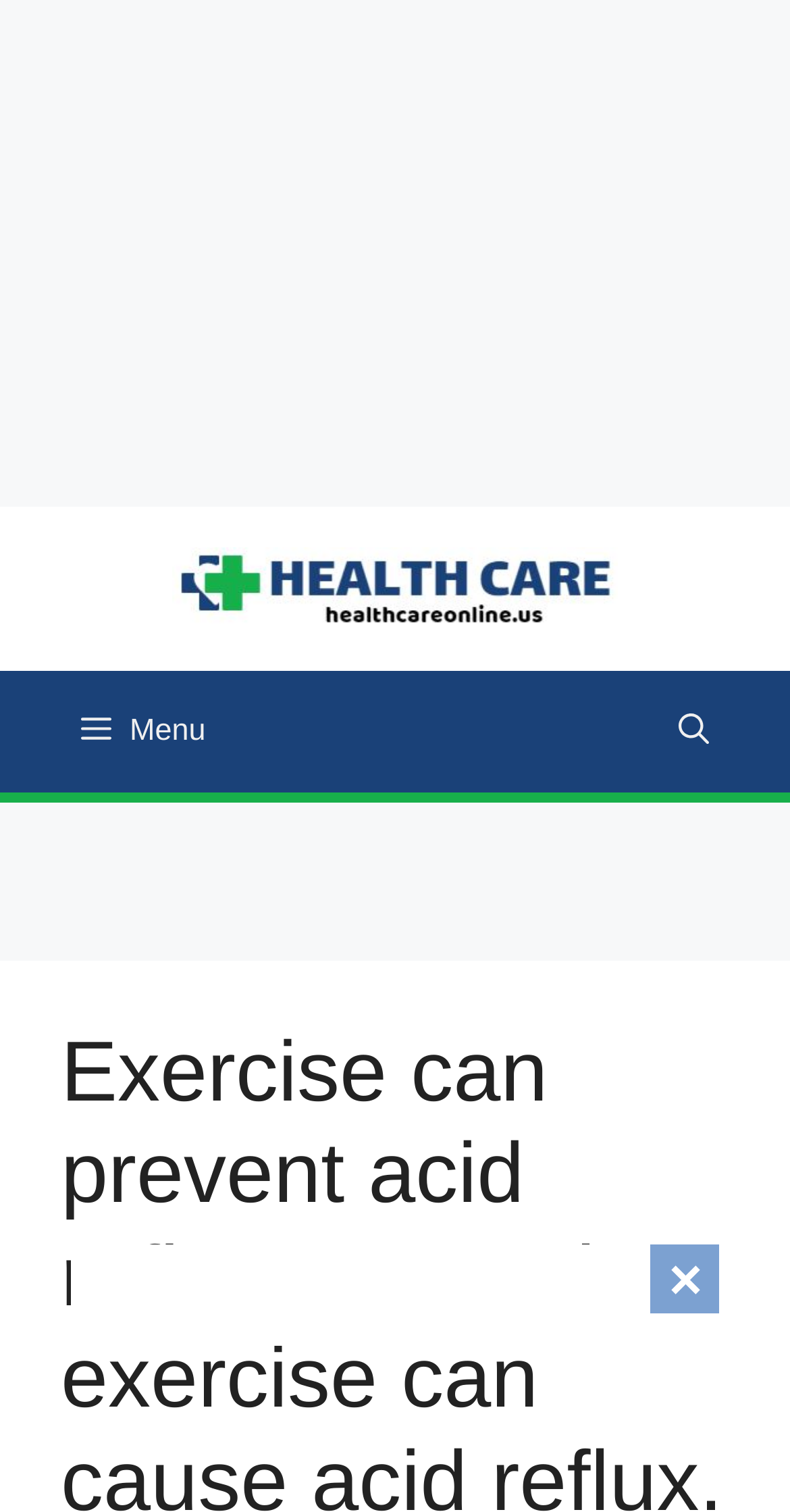Extract the bounding box coordinates for the described element: "aria-label="Open search"". The coordinates should be represented as four float numbers between 0 and 1: [left, top, right, bottom].

[0.808, 0.444, 0.949, 0.524]